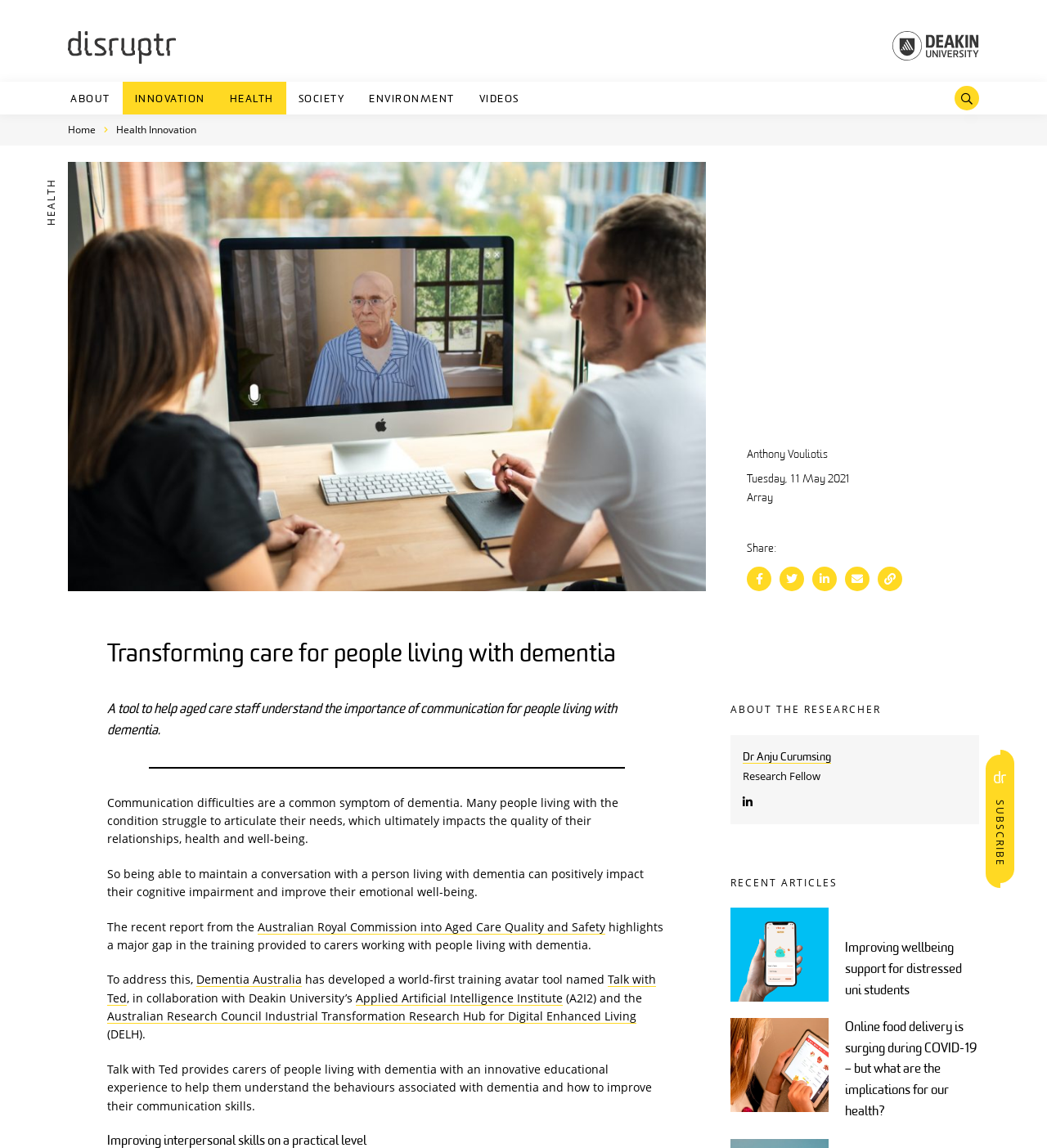Summarize the contents and layout of the webpage in detail.

This webpage is about a tool to help aged care staff understand the importance of communication for people living with dementia. At the top right corner, there is a "SUBSCRIBE" link with an image next to it. Below that, there are three navigation links on the top left, top center, and top right, respectively. 

The primary navigation menu is located on the top left, with links to "ABOUT", "INNOVATION", "HEALTH", "SOCIETY", "ENVIRONMENT", and "VIDEOS". To the right of the navigation menu, there is a search bar with a button. 

Below the navigation menu, there is a section with a heading "Transforming care for people living with dementia" and a subheading that describes the importance of communication for people living with dementia. 

Following this, there is an image of a simulation, "Talk with Ted", and some text about the tool, including its development and purpose. The text also mentions a report from the Australian Royal Commission into Aged Care Quality and Safety, highlighting a gap in training for carers working with people living with dementia.

On the right side of the page, there is a section about the researcher, Dr. Anju Curumsing, with a link to their profile. Below that, there is a section titled "RECENT ARTICLES" with two article links, each with an image and a heading. The first article is about improving wellbeing support for distressed university students, and the second article is about the implications of online food delivery on health during the COVID-19 pandemic.